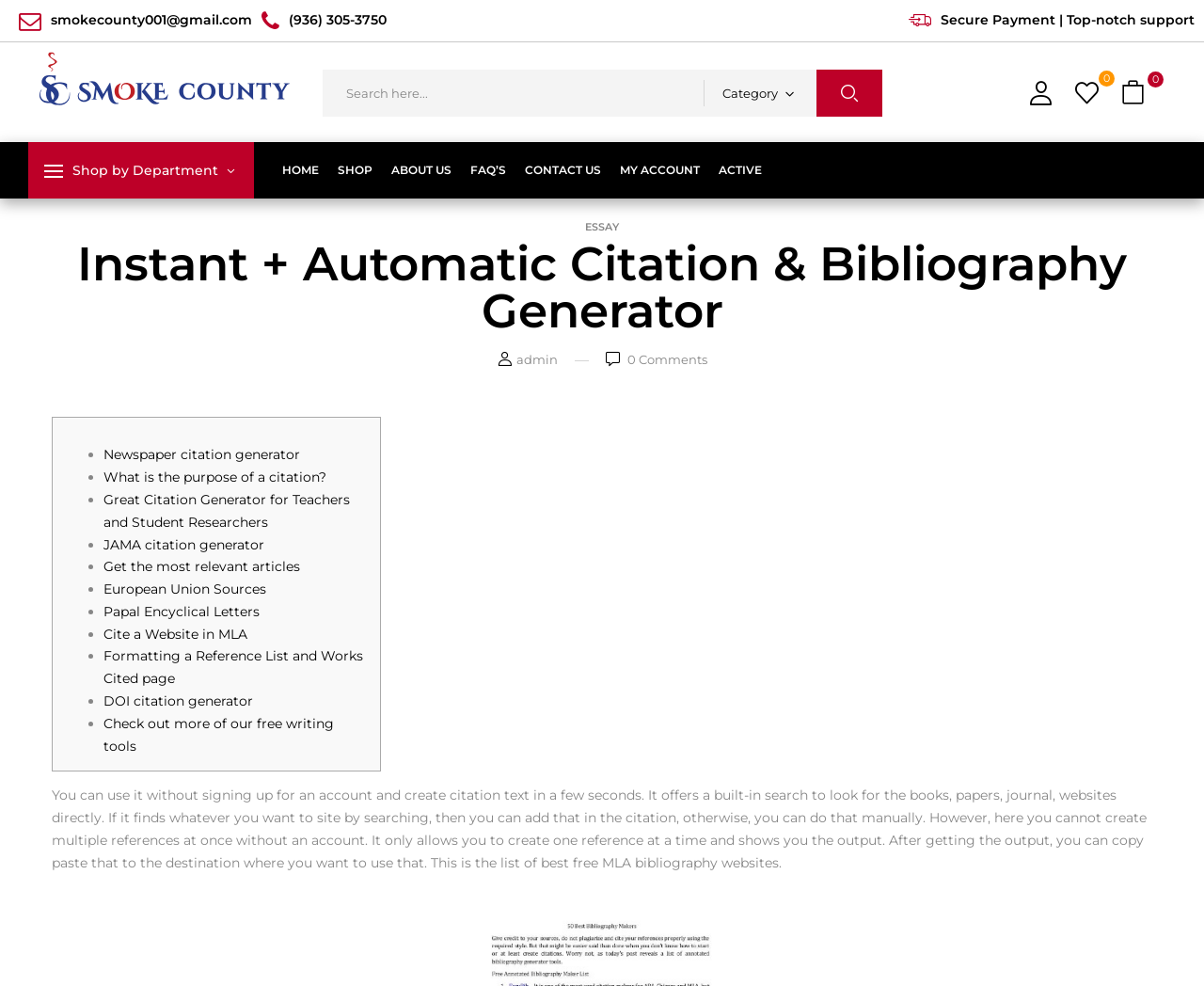Specify the bounding box coordinates of the element's region that should be clicked to achieve the following instruction: "Check out more of our free writing tools". The bounding box coordinates consist of four float numbers between 0 and 1, in the format [left, top, right, bottom].

[0.086, 0.725, 0.277, 0.765]